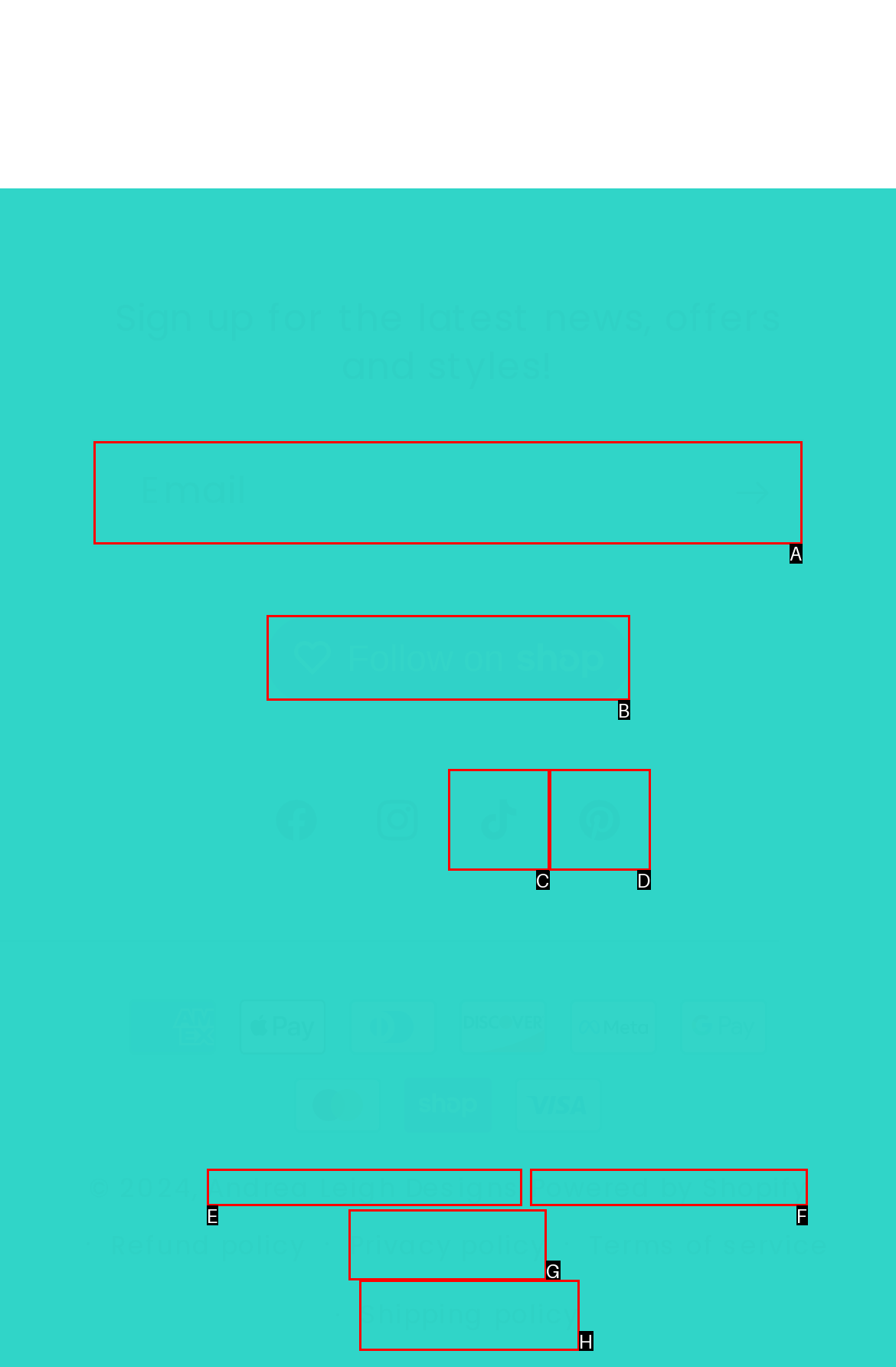Specify the letter of the UI element that should be clicked to achieve the following: Enter email address
Provide the corresponding letter from the choices given.

A